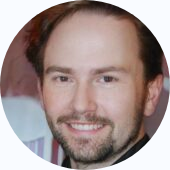What is the tone of Ethan Williams' demeanor?
Give a detailed and exhaustive answer to the question.

According to the caption, Ethan Williams presents himself with a warm smile and an approachable demeanor, which suggests that he comes across as friendly and welcoming to his readers.